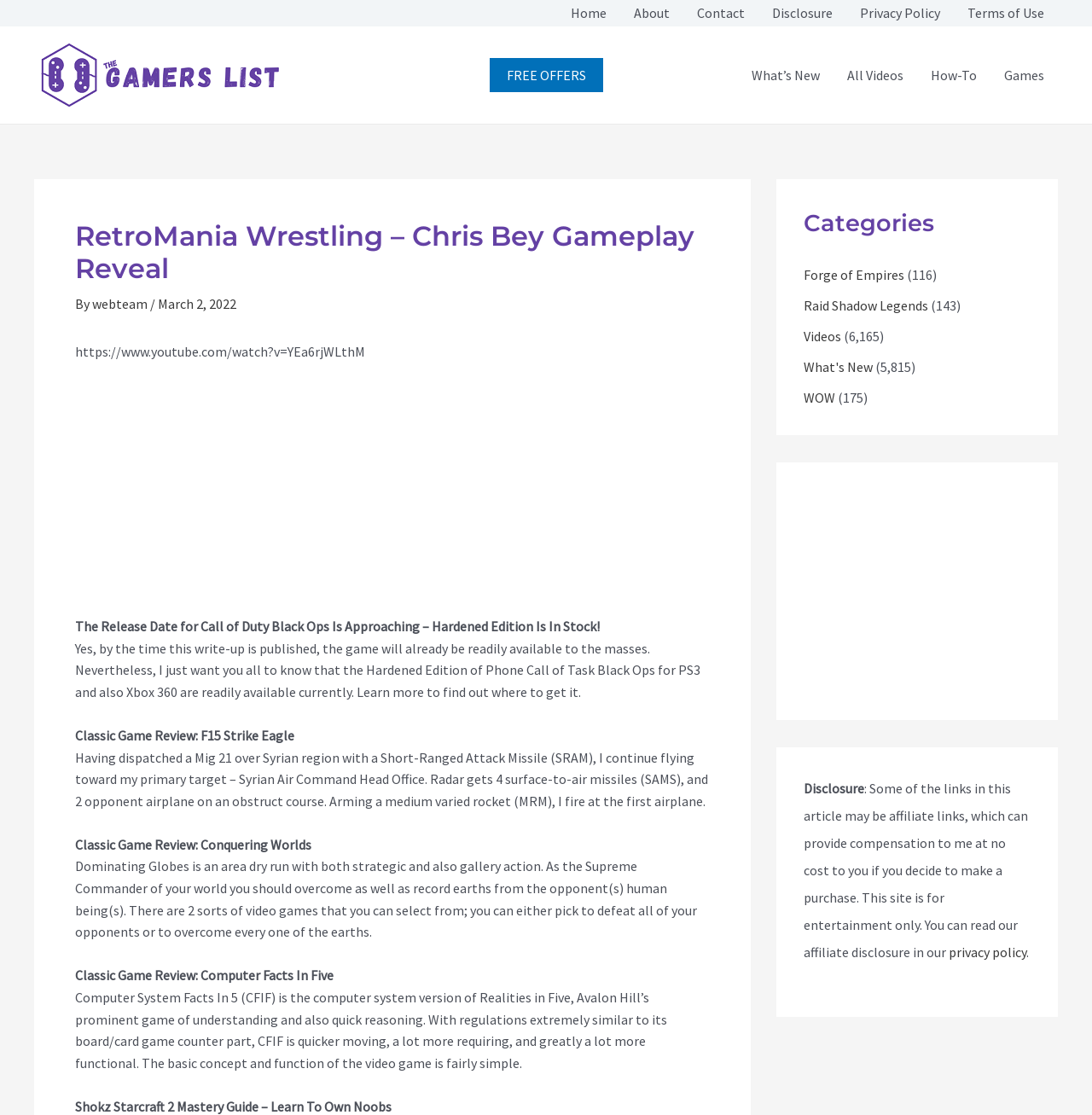Specify the bounding box coordinates of the region I need to click to perform the following instruction: "Click on the 'What’s New' link". The coordinates must be four float numbers in the range of 0 to 1, i.e., [left, top, right, bottom].

[0.676, 0.037, 0.763, 0.098]